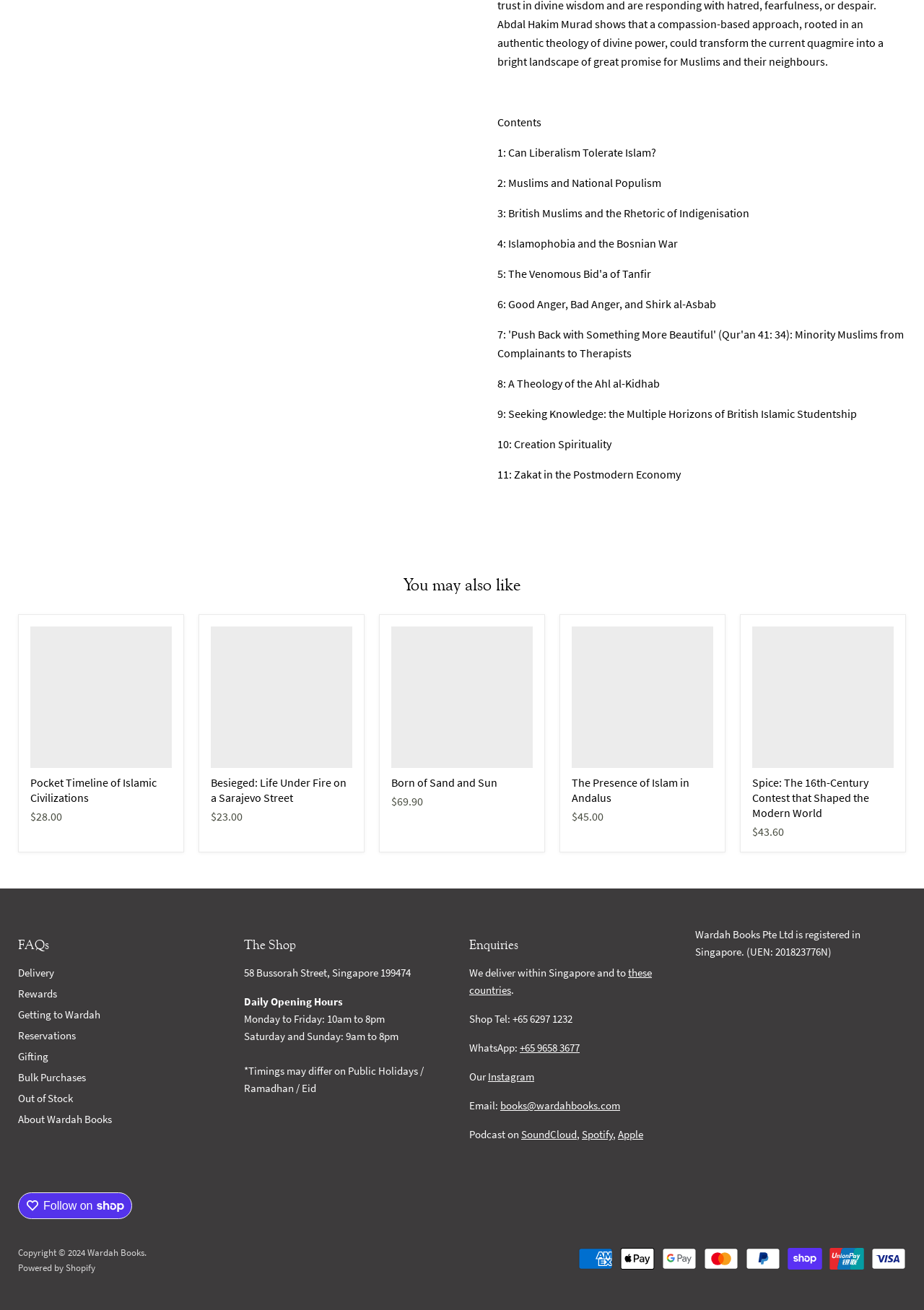Please give a concise answer to this question using a single word or phrase: 
What is the phone number of the shop?

+65 6297 1232